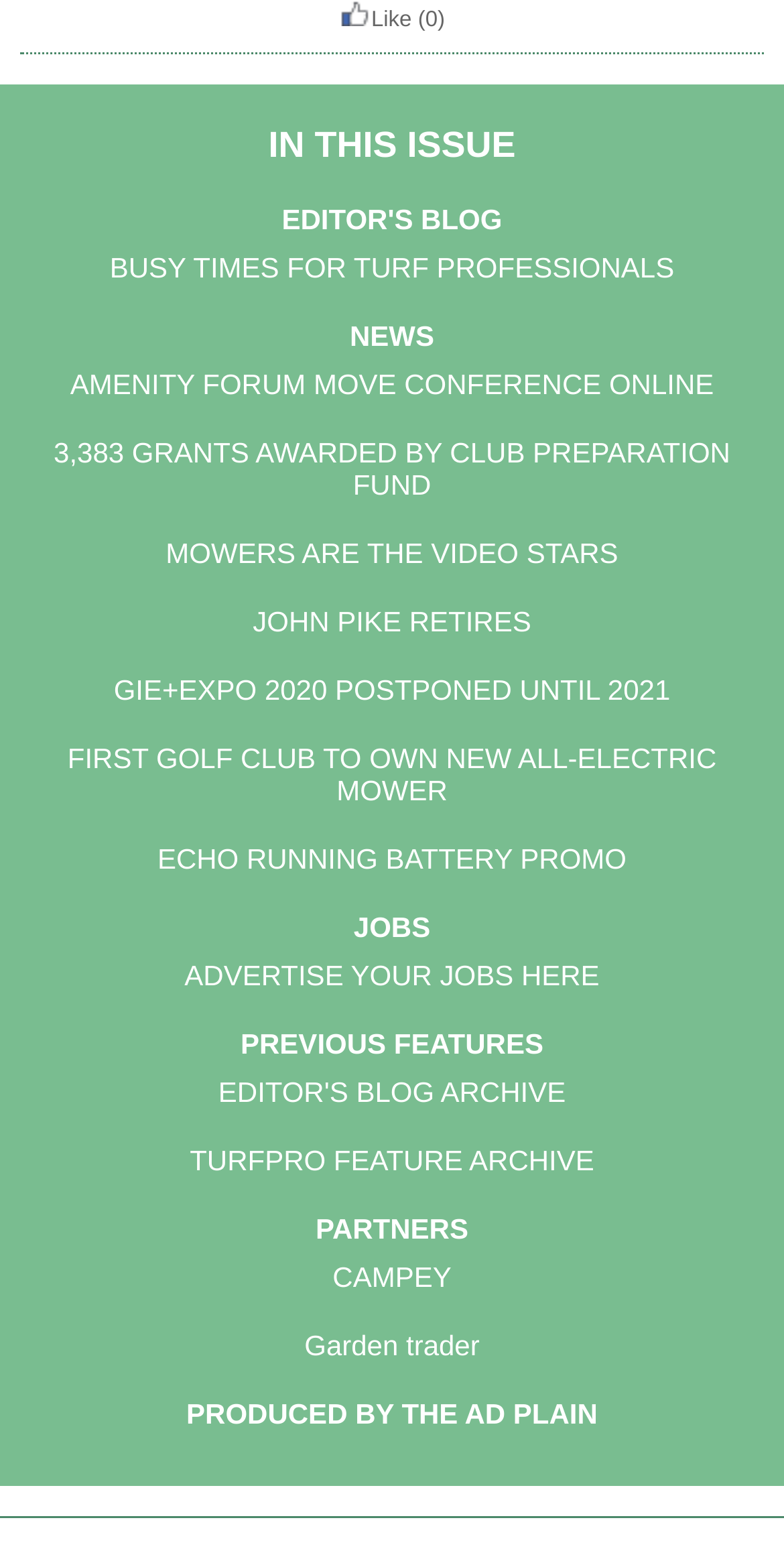Based on the description "Garden trader", find the bounding box of the specified UI element.

[0.388, 0.853, 0.612, 0.873]